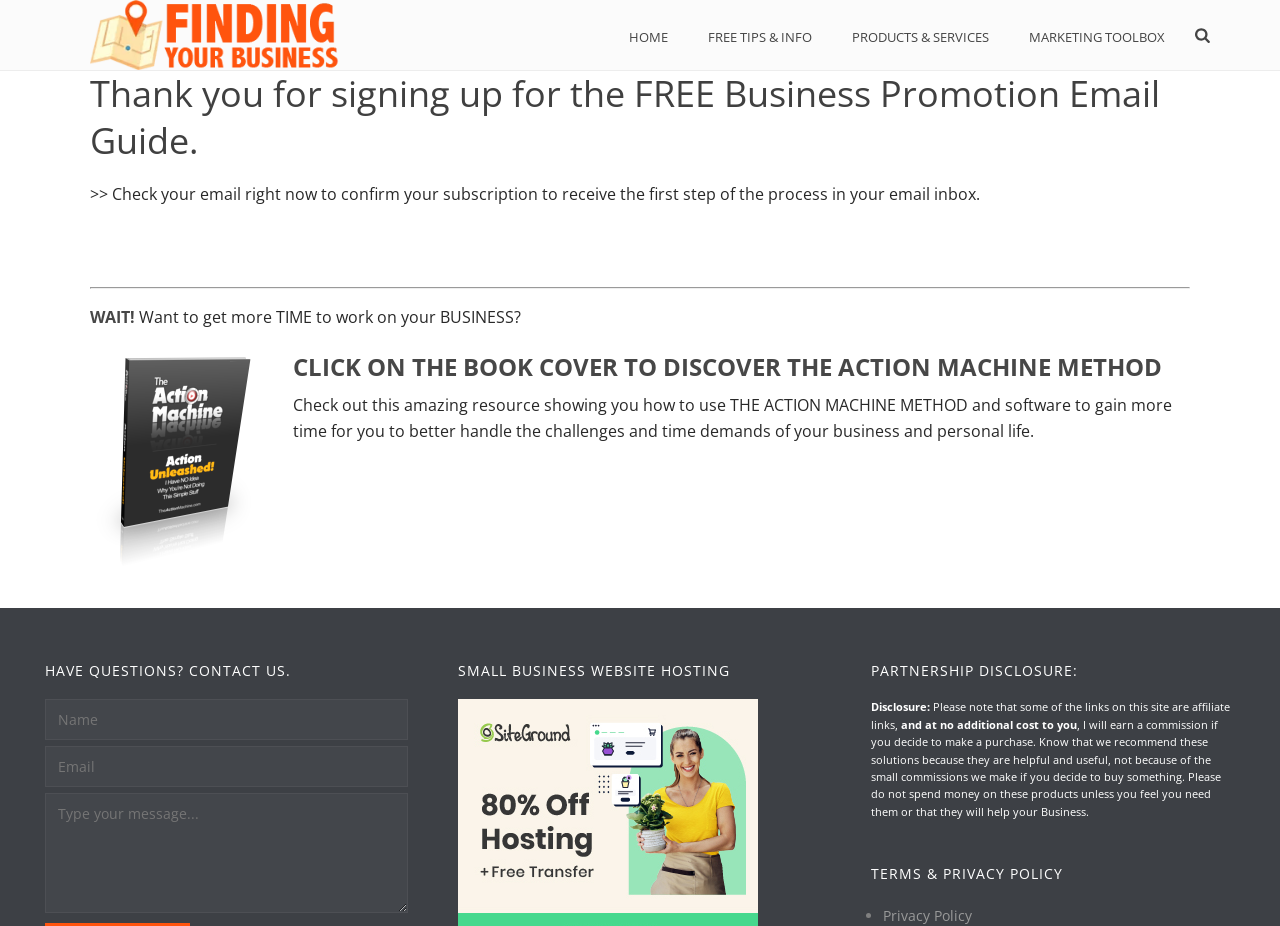What is the purpose of the ACTION MACHINE METHOD? Look at the image and give a one-word or short phrase answer.

To gain more time for business and personal life